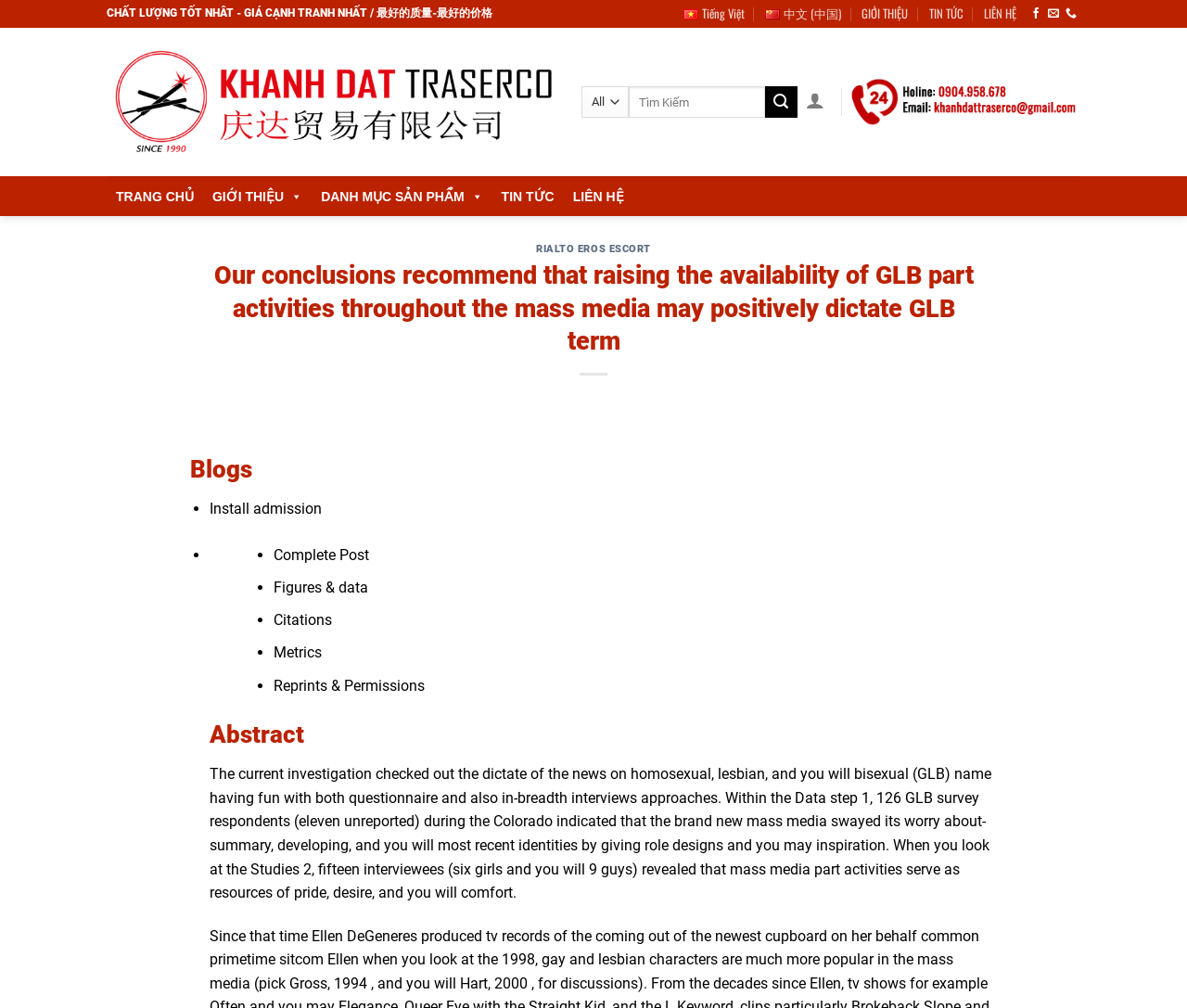Find the bounding box coordinates for the area that must be clicked to perform this action: "Click on Home".

None